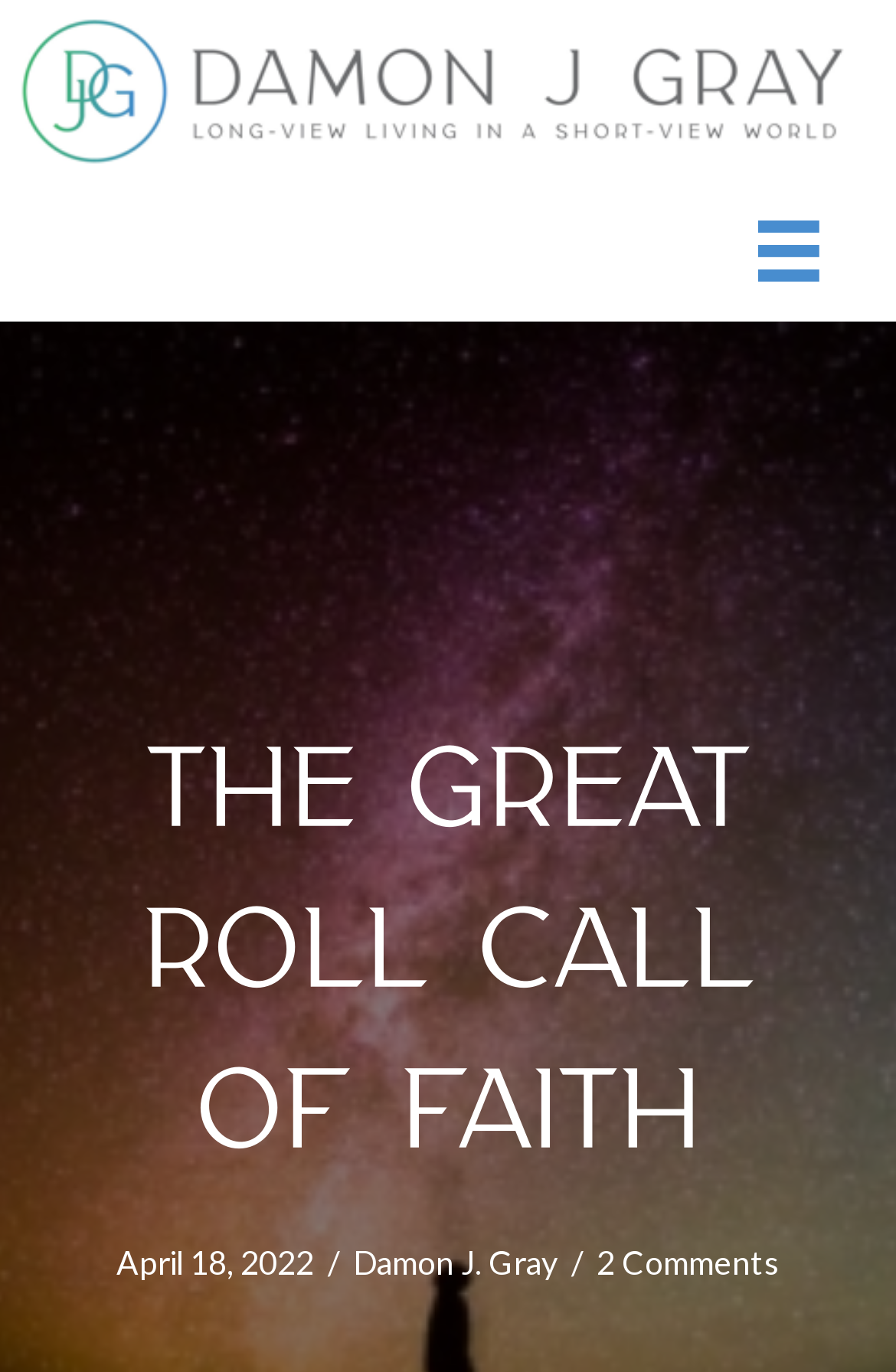Determine the bounding box coordinates for the UI element described. Format the coordinates as (top-left x, top-left y, bottom-right x, bottom-right y) and ensure all values are between 0 and 1. Element description: 2 Comments

[0.665, 0.905, 0.871, 0.934]